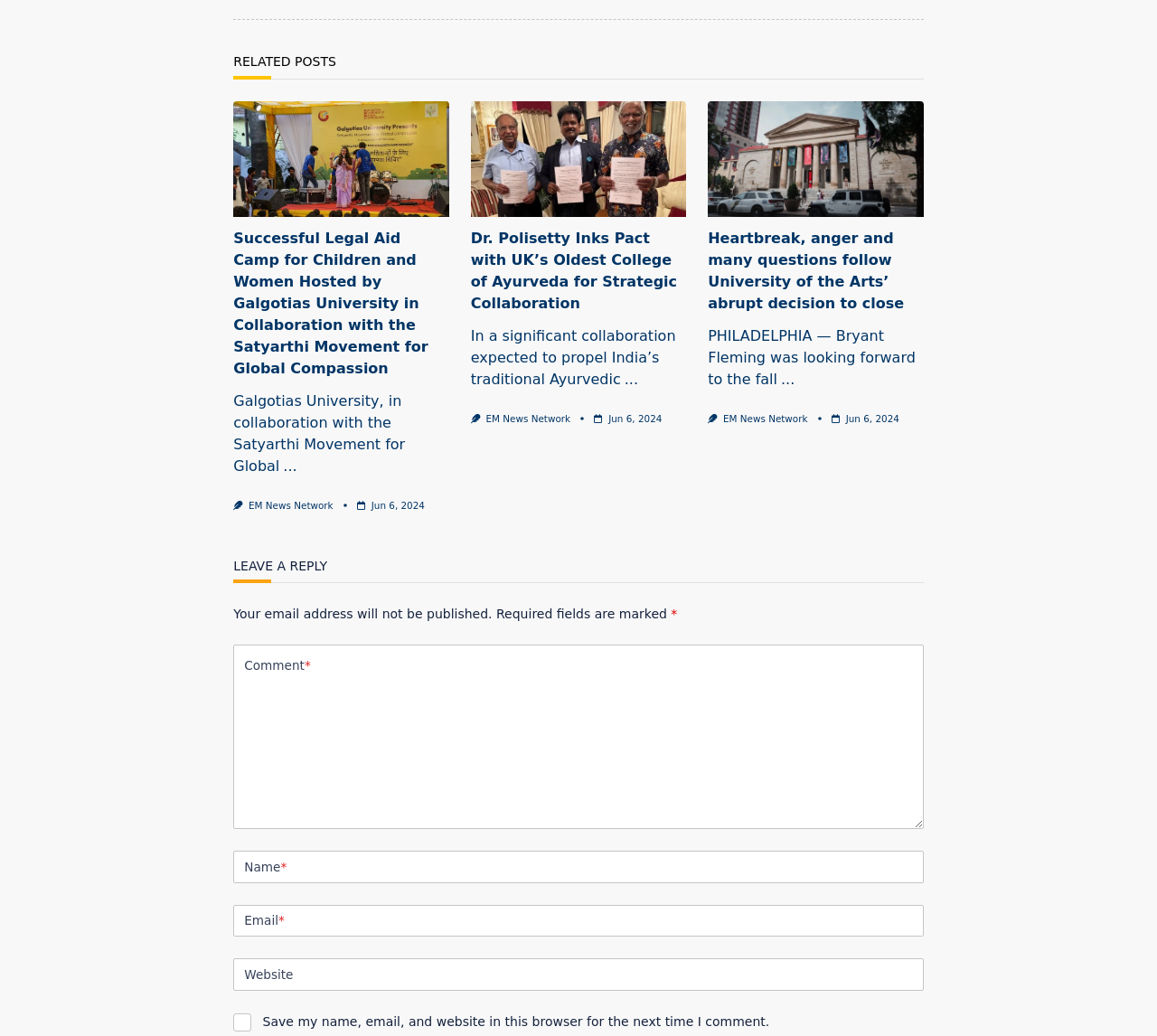Utilize the information from the image to answer the question in detail:
How many articles are listed on the webpage?

I counted the number of article elements on the webpage and found that there are three articles listed.